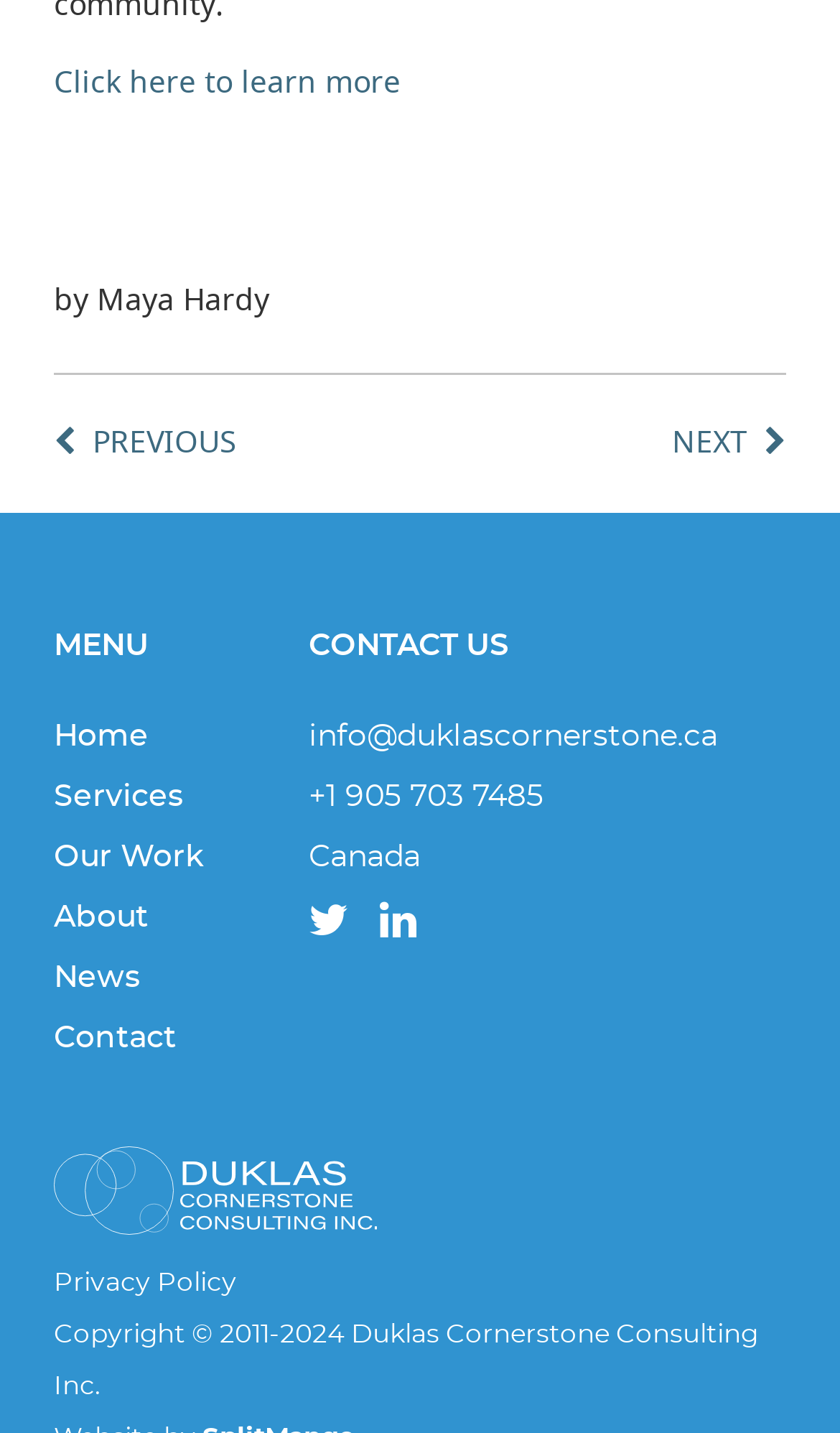Give a concise answer using only one word or phrase for this question:
What is the country where the company is located?

Canada